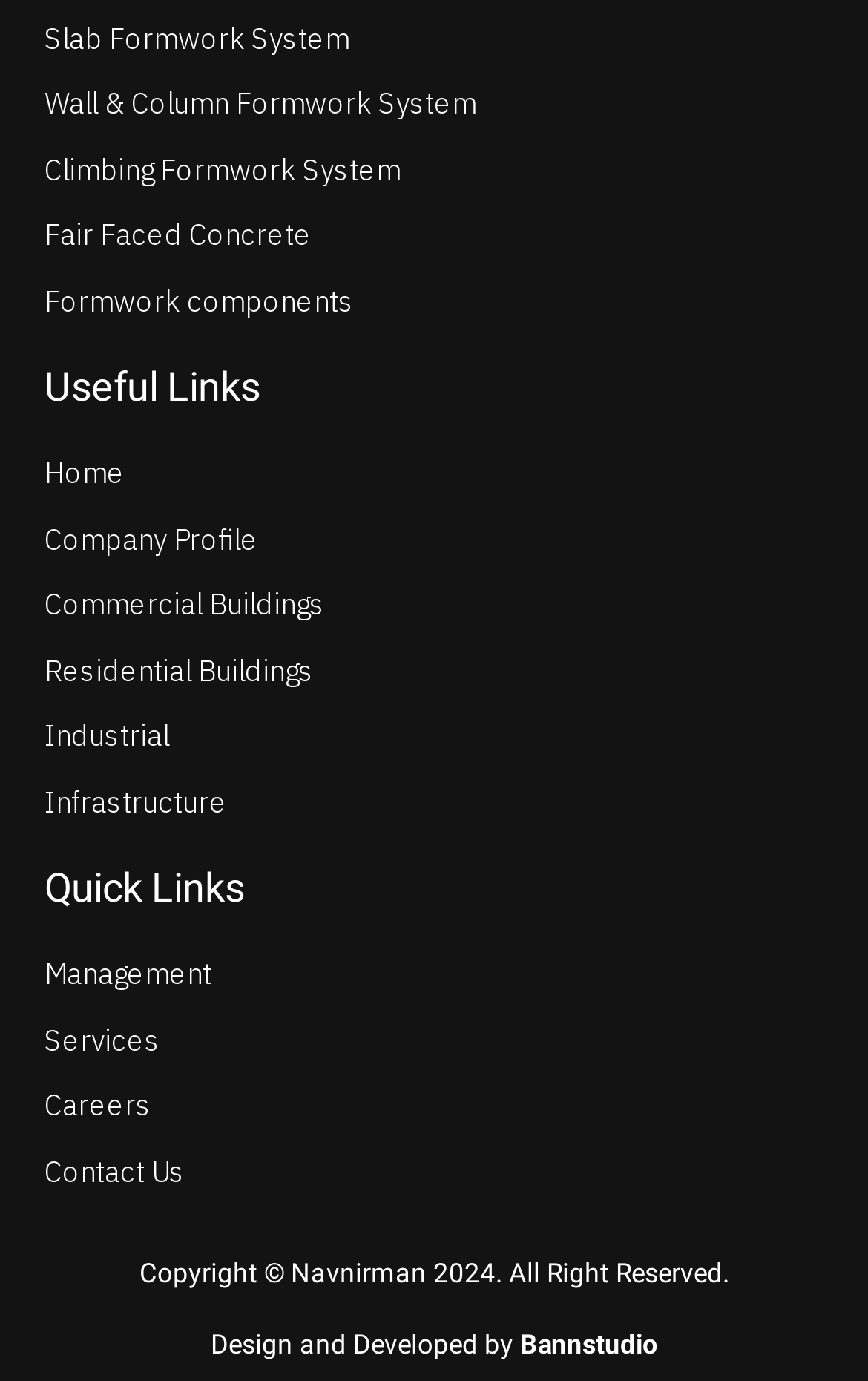Use the details in the image to answer the question thoroughly: 
What is the copyright year of the website?

The heading 'Copyright © Navnirman 2024. All Right Reserved.' suggests that the copyright year of the website is 2024.